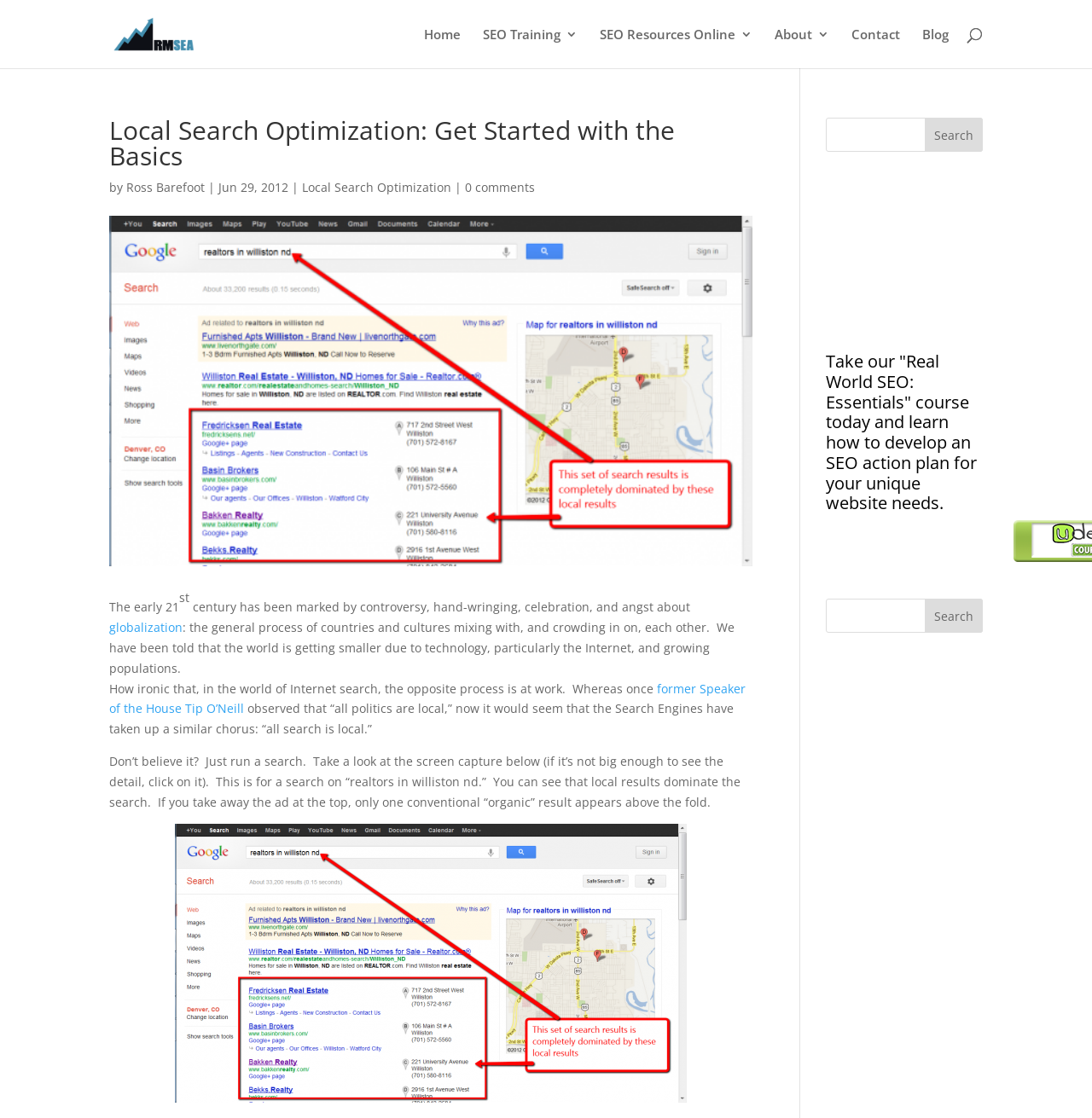What is the topic of the course mentioned on the webpage?
Based on the image, give a concise answer in the form of a single word or short phrase.

SEO Training